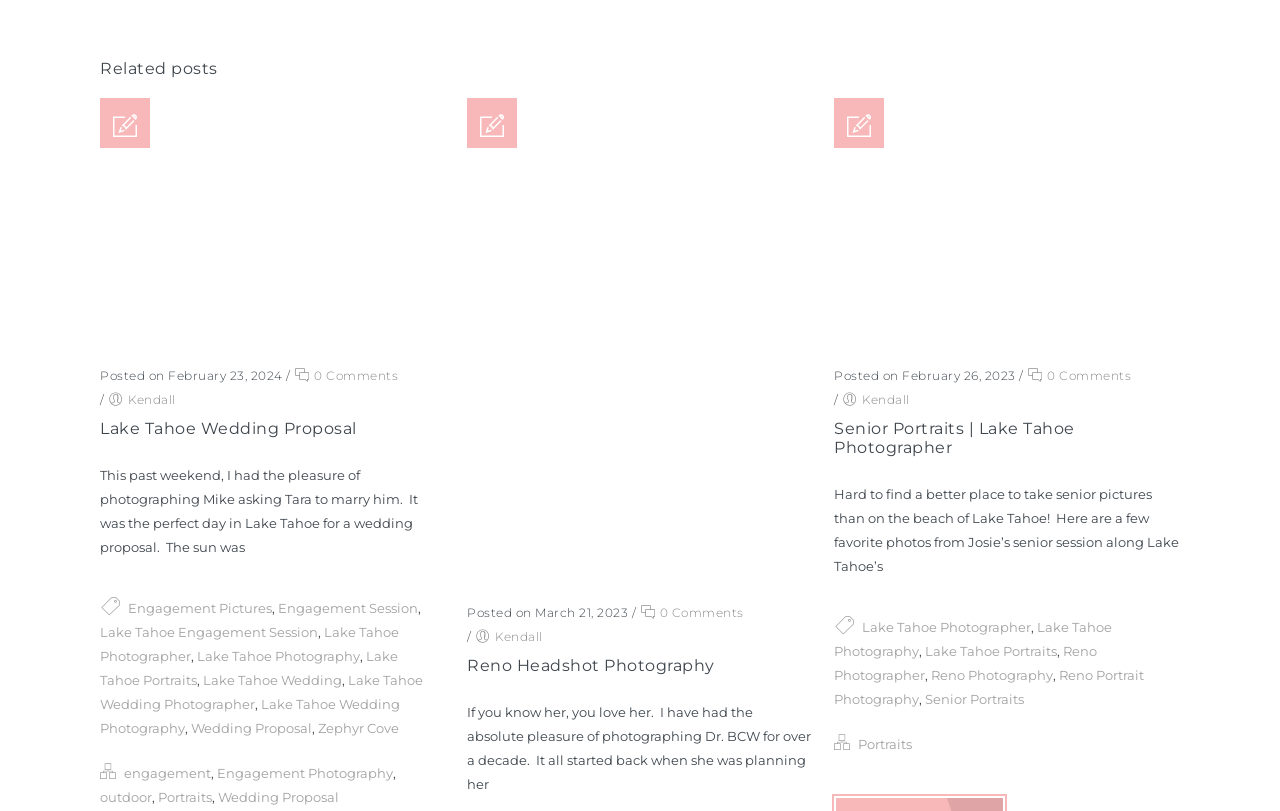How many comments does the second related post have?
Please provide a single word or phrase as your answer based on the screenshot.

0 Comments